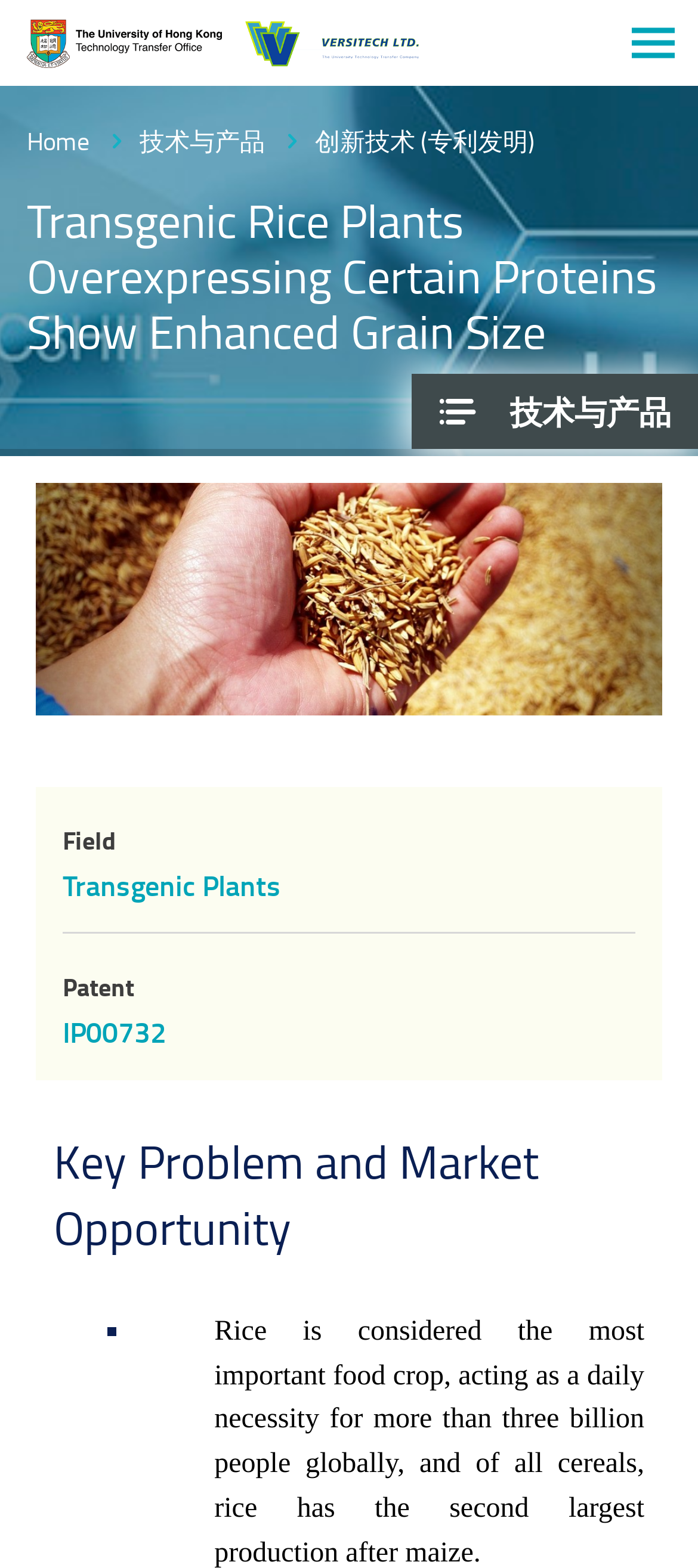Produce an extensive caption that describes everything on the webpage.

The webpage is about transgenic rice plants overexpressing certain proteins to show enhanced grain size, specifically focusing on innovation technology and patent inventions. 

At the top left, there are two logos, 'HKU TTO' and 'Versitech Ltd.', which are also links. To the right of these logos, there is a 'Menu' button. 

Below the logos, there is a horizontal menu with links to 'Home', '技术与产品', and '创新技术 (专利发明)'. 

The main content of the webpage is headed by a title 'Transgenic Rice Plants Overexpressing Certain Proteins Show Enhanced Grain Size', which is an image as well. Below the title, there is a link to '技术与产品' with an icon. 

The webpage then presents two description lists, one below the other. The first list has a term 'Field' and a detail 'Transgenic Plants', while the second list has a term 'Patent' and a detail 'IP00732'. 

Following the description lists, there is a section headed by 'Key Problem and Market Opportunity'. This section contains a paragraph of text describing the importance of rice as a food crop, and another paragraph continuing the description. There is also a 'for more' link in between the two paragraphs.